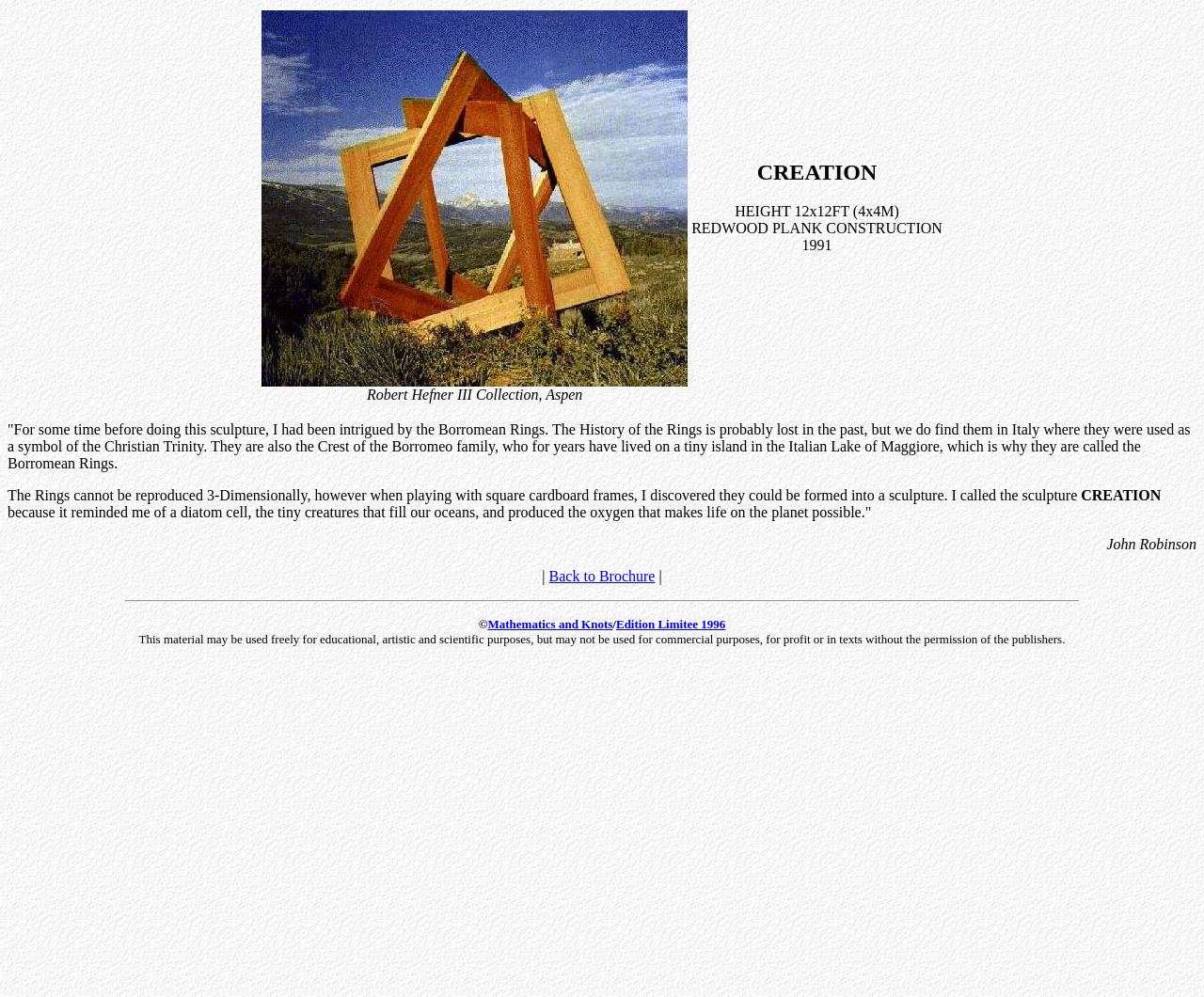What is the inspiration behind the sculpture?
Answer briefly with a single word or phrase based on the image.

Borromean Rings